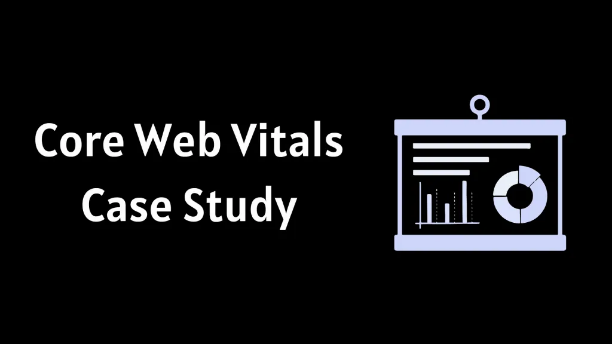What is represented by the graphic element?
Please provide a single word or phrase based on the screenshot.

A chart or report